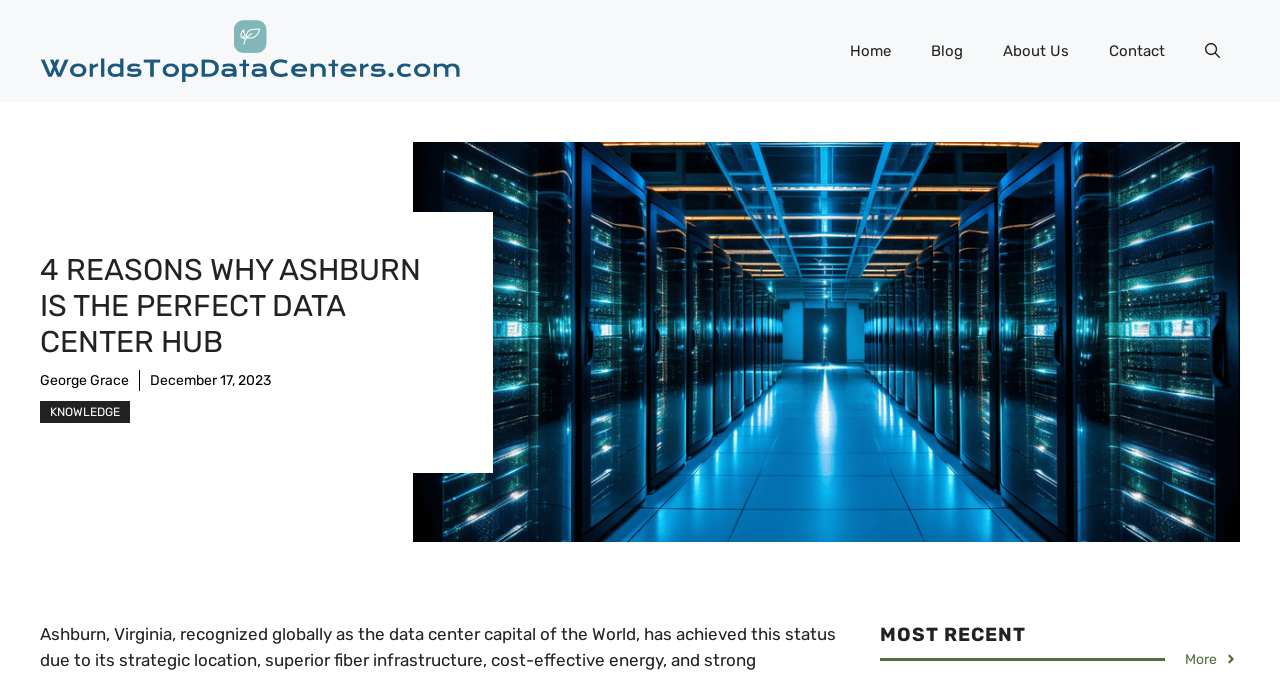Please provide a one-word or phrase answer to the question: 
What is the category of the article?

KNOWLEDGE